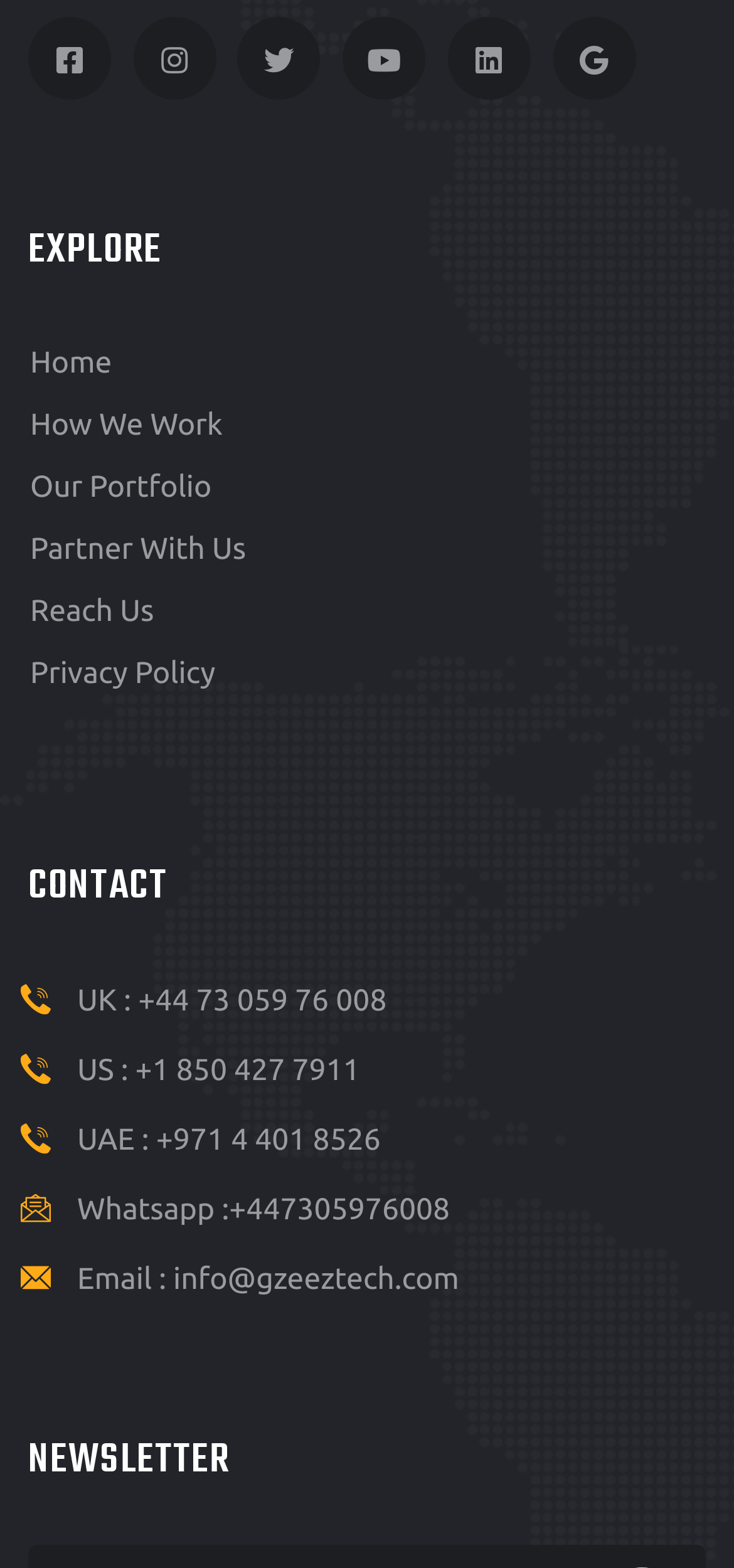Locate the bounding box coordinates of the element you need to click to accomplish the task described by this instruction: "View the Our Portfolio link".

[0.041, 0.3, 0.288, 0.322]